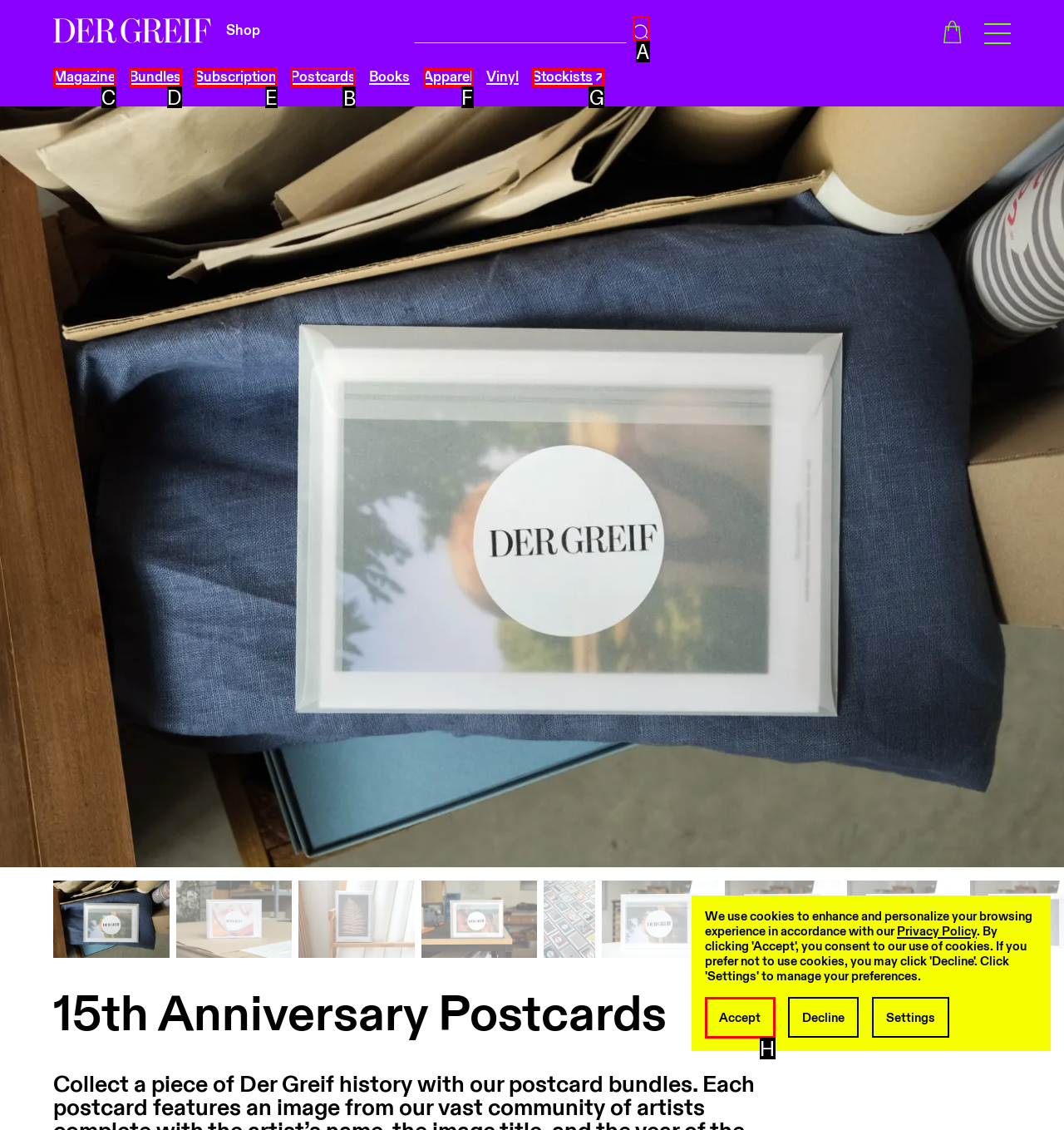Which lettered option should be clicked to perform the following task: Go to the 'Postcards' page
Respond with the letter of the appropriate option.

B